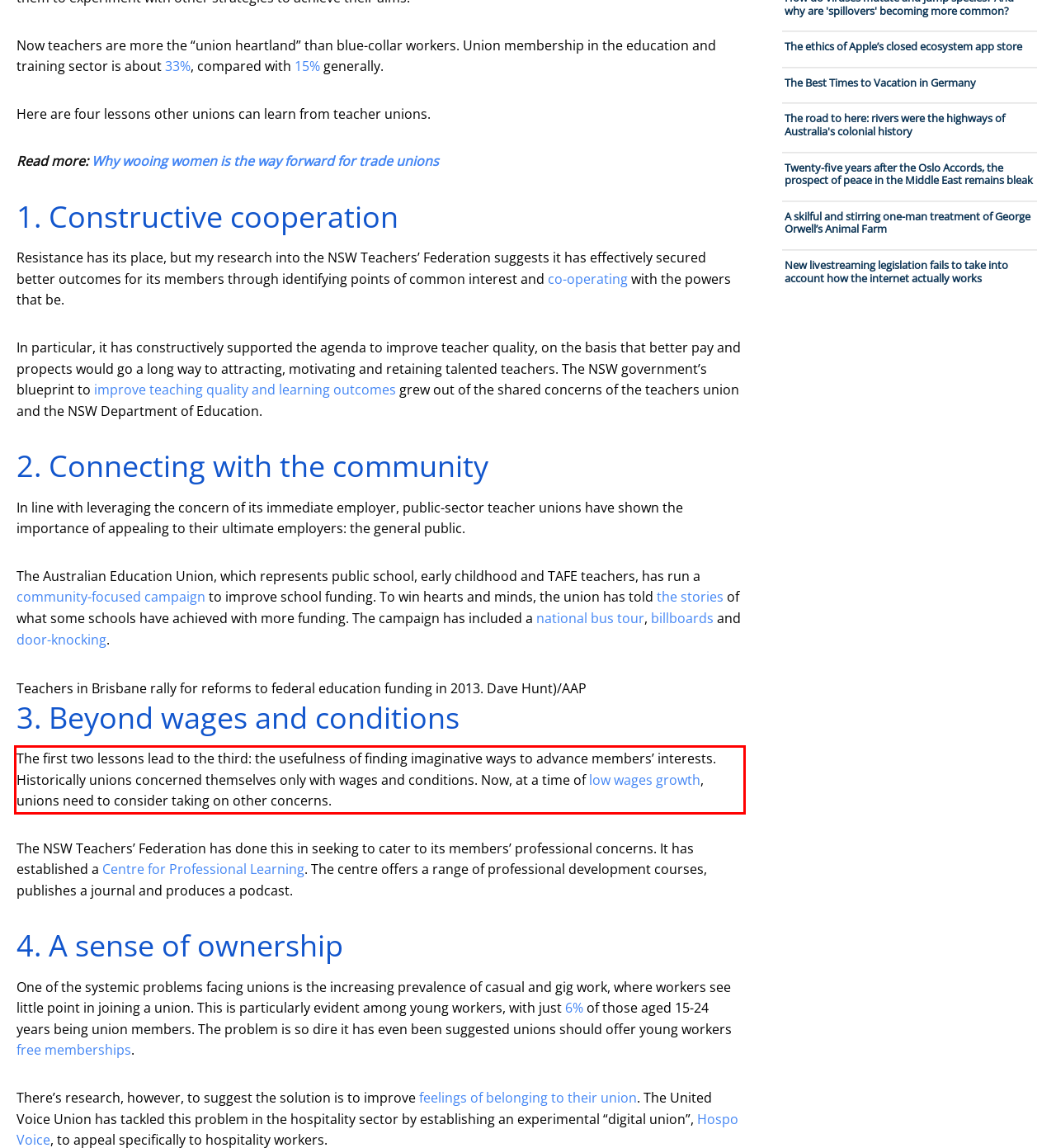Given the screenshot of a webpage, identify the red rectangle bounding box and recognize the text content inside it, generating the extracted text.

The first two lessons lead to the third: the usefulness of finding imaginative ways to advance members’ interests. Historically unions concerned themselves only with wages and conditions. Now, at a time of low wages growth, unions need to consider taking on other concerns.